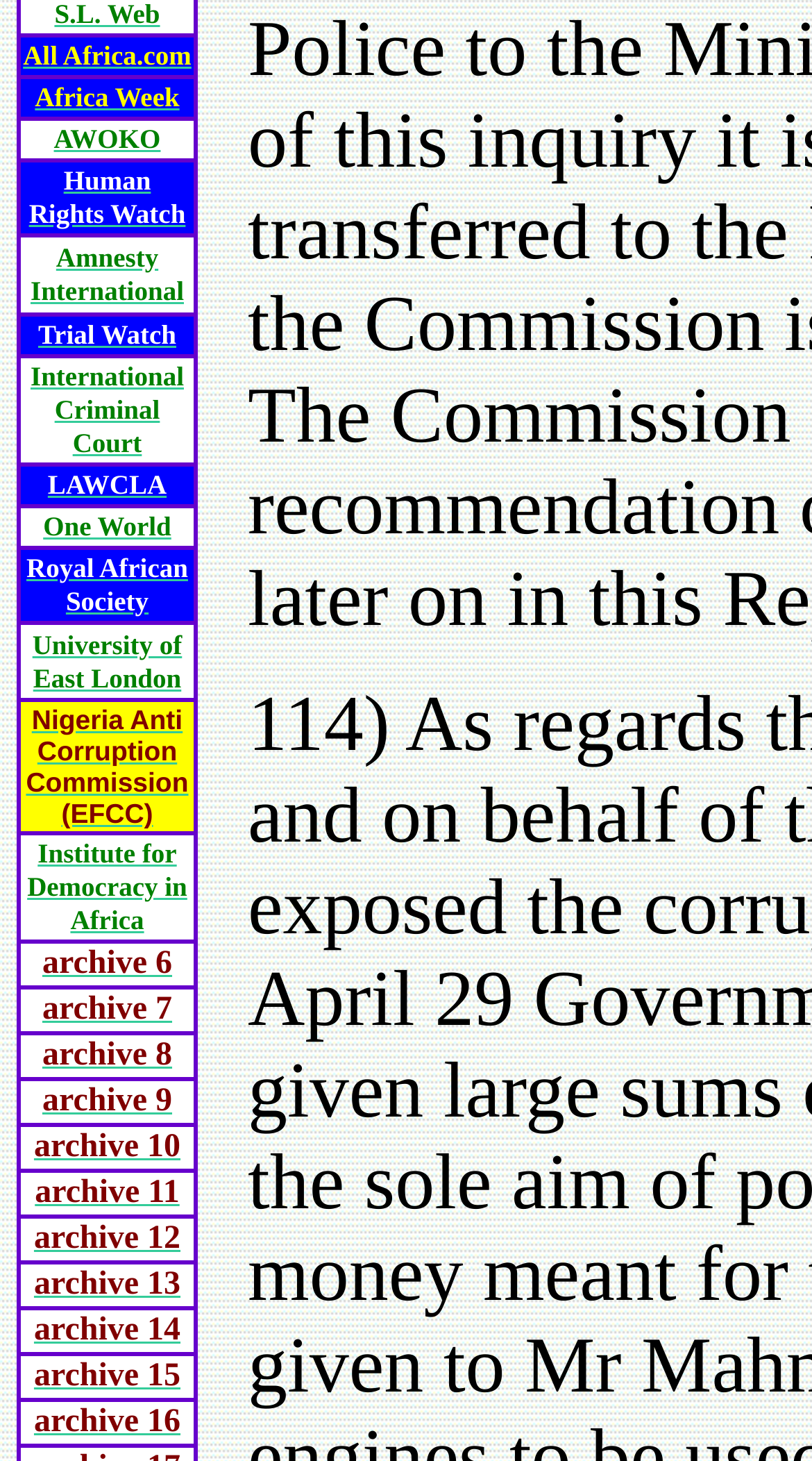Please identify the bounding box coordinates of the element I should click to complete this instruction: 'explore Human Rights Watch'. The coordinates should be given as four float numbers between 0 and 1, like this: [left, top, right, bottom].

[0.036, 0.111, 0.229, 0.158]